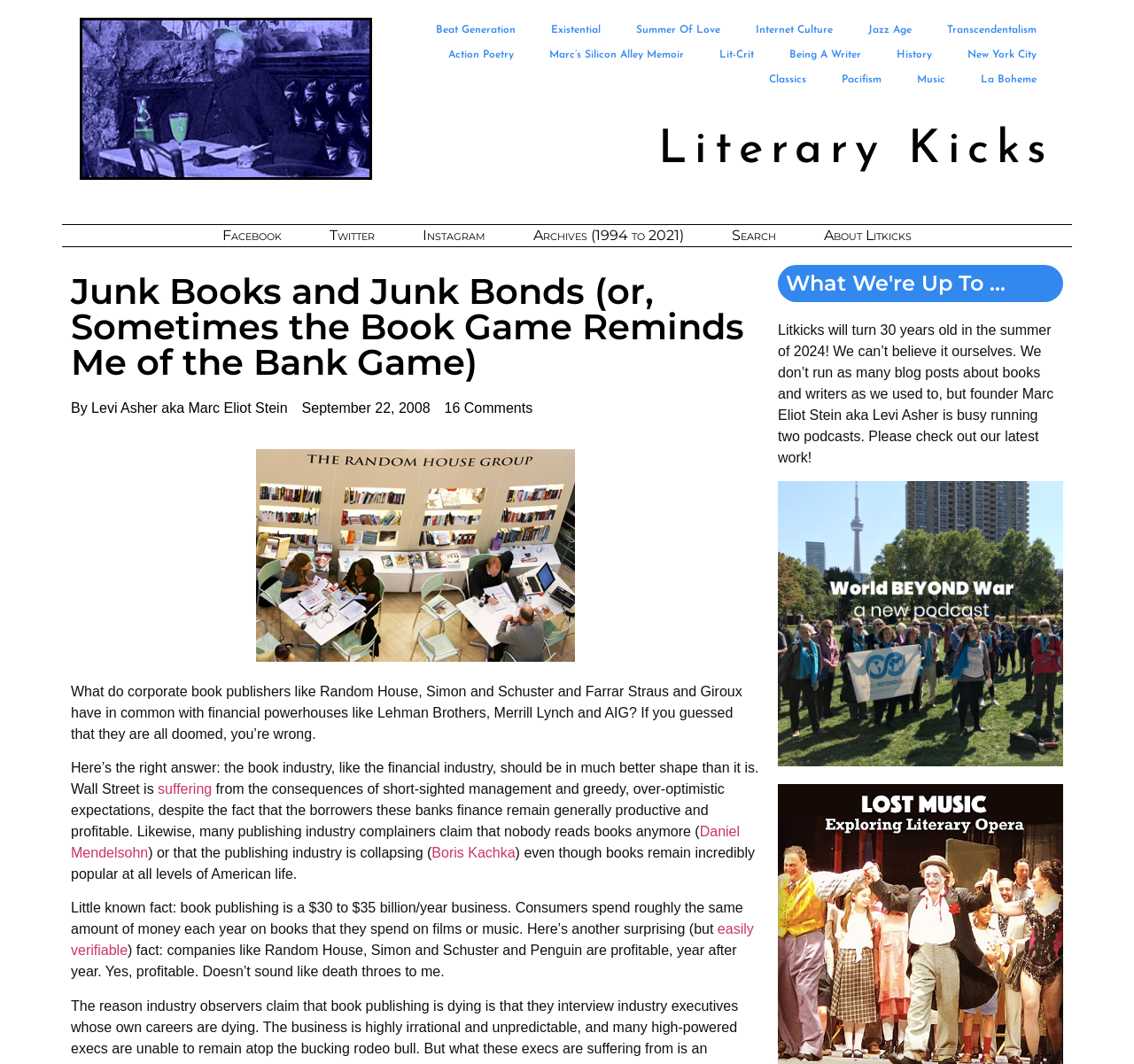Who is the author of the article?
Based on the image, provide a one-word or brief-phrase response.

Levi Asher aka Marc Eliot Stein